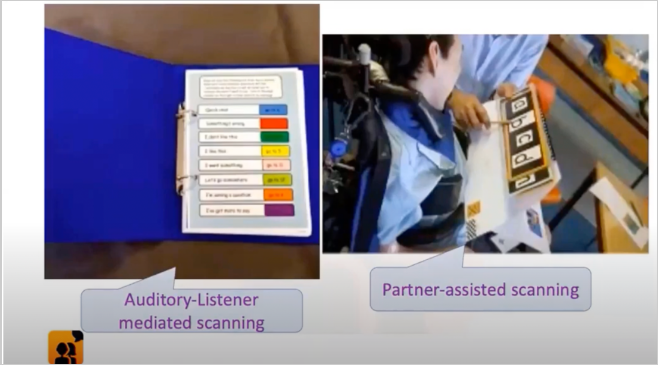Describe all the elements visible in the image meticulously.

The image depicts two different scanning methods used in augmentative and alternative communication (AAC). On the left, a blue folder is opened to reveal a chart labeled "Auditory-Listener mediated scanning," featuring colorful buttons and symbols that represent various choices for the user. This option allows a listener to facilitate communication by scanning through options audibly. 

On the right, a young person in a wheelchair is engaged in "Partner-assisted scanning." A partner is seen assisting by pointing at a selection board that includes multiple icons, enabling the user to choose their responses through a collaborative scanning process. This method offers a personal and interactive approach to communication for individuals who may have difficulty using traditional AAC devices. Both techniques emphasize the importance of engagement and support in enhancing communication abilities.